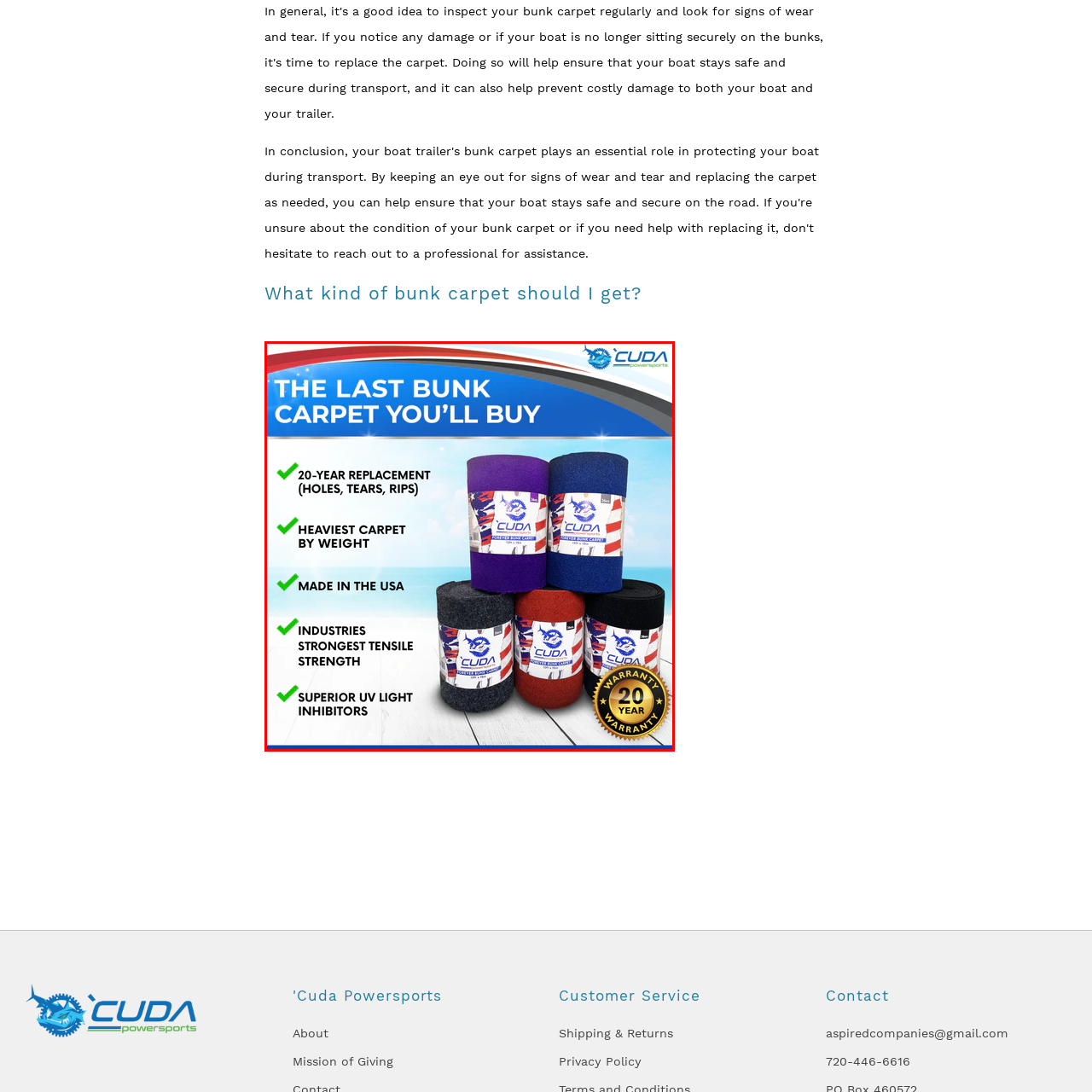Observe the content highlighted by the red box and supply a one-word or short phrase answer to the question: What is the duration of the replacement guarantee?

20 years